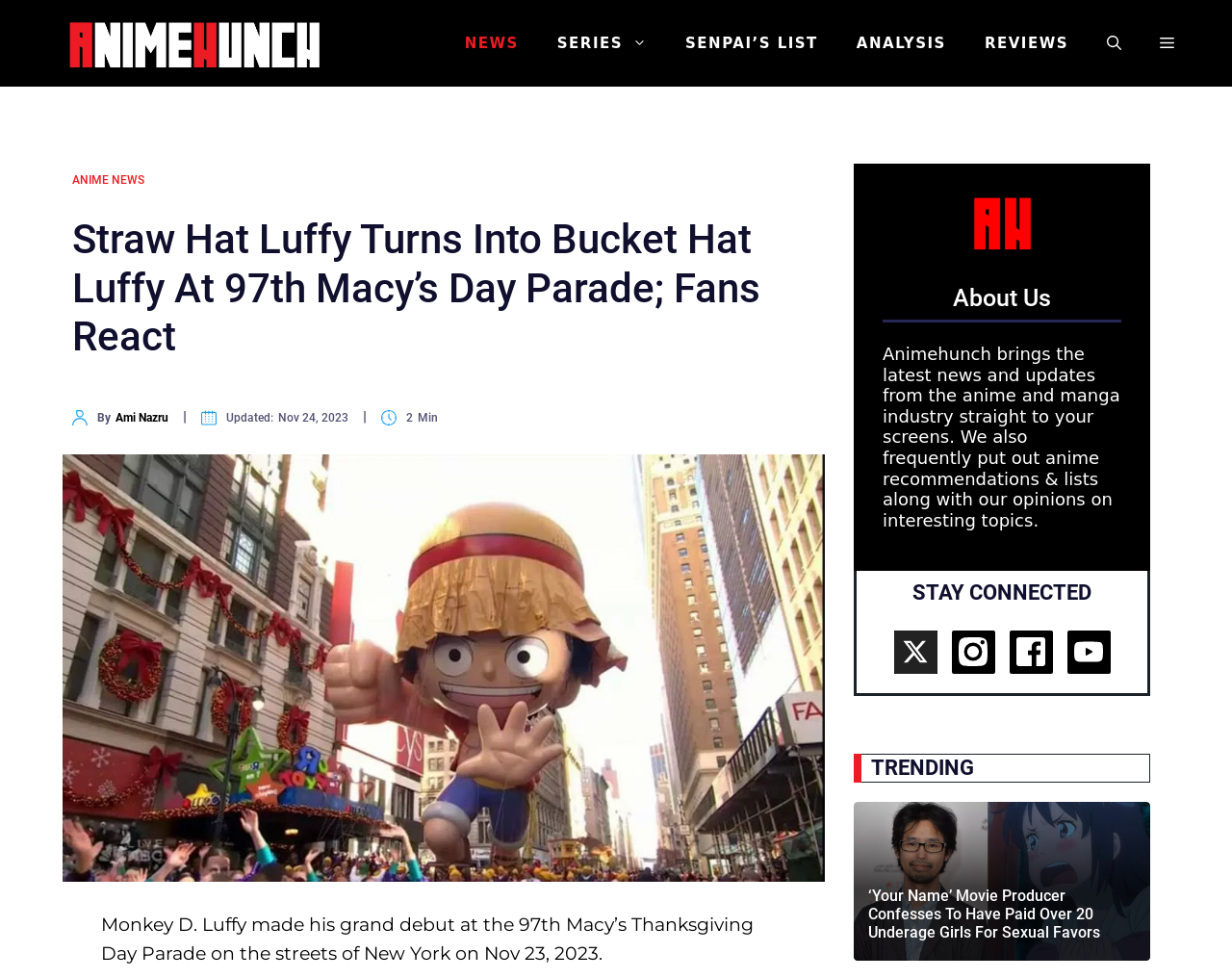Locate the bounding box coordinates of the area you need to click to fulfill this instruction: 'View the TRENDING section'. The coordinates must be in the form of four float numbers ranging from 0 to 1: [left, top, right, bottom].

[0.693, 0.77, 0.934, 0.8]